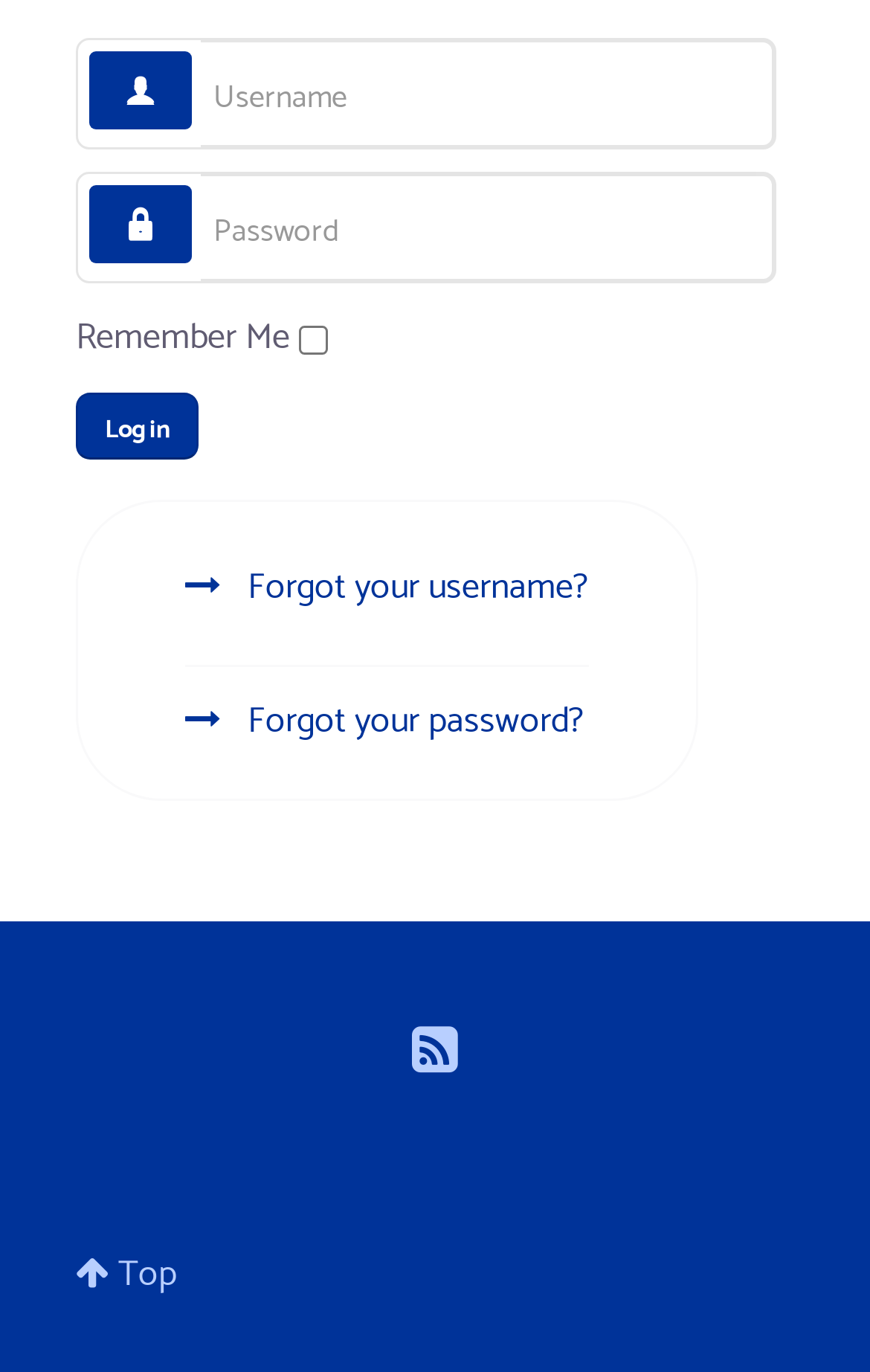What is the position of the 'Username' label?
Kindly offer a comprehensive and detailed response to the question.

The 'Username' label is positioned above the corresponding textbox, as indicated by its y1 coordinate (0.034) being smaller than the y1 coordinate of the textbox (0.027).